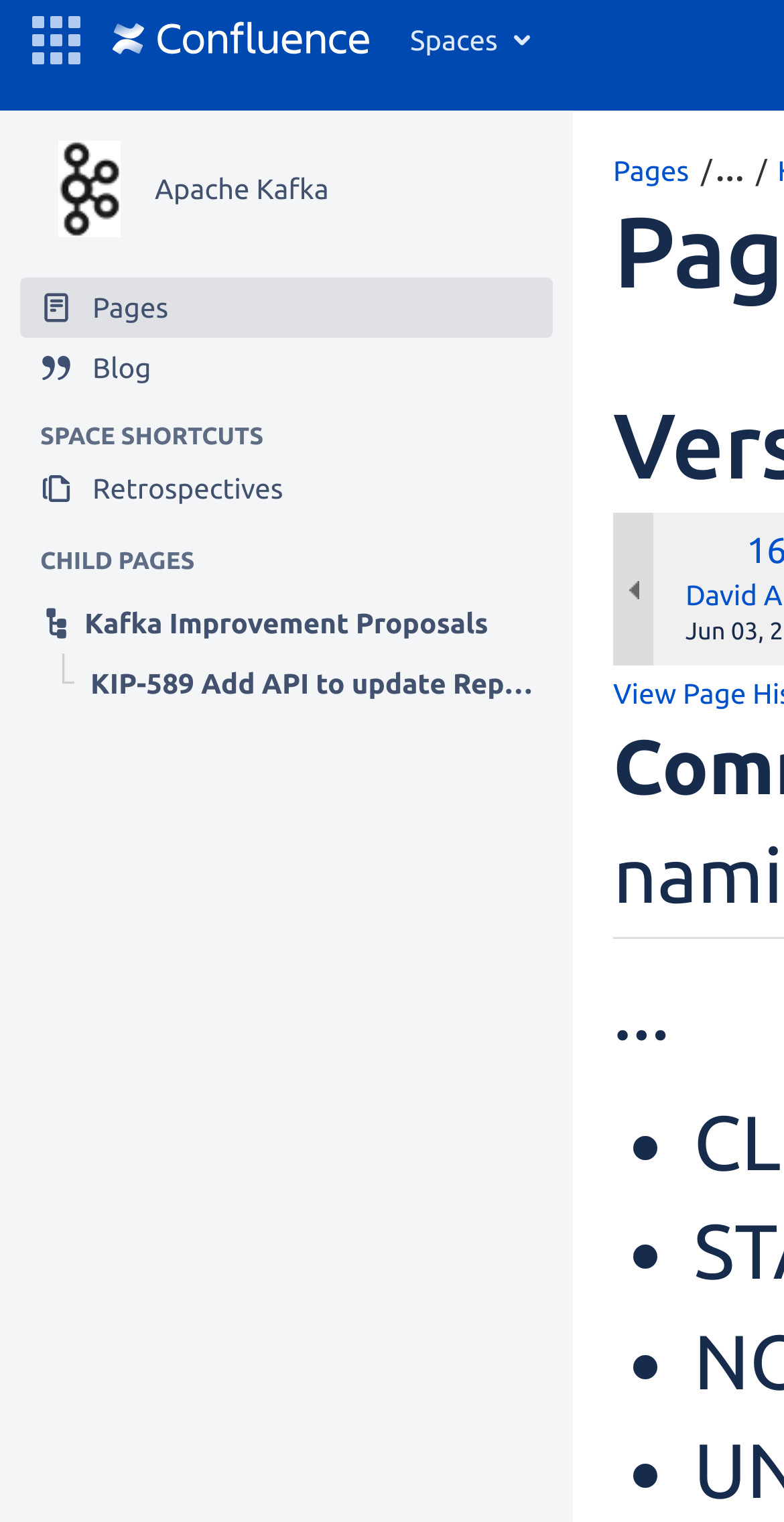Locate the coordinates of the bounding box for the clickable region that fulfills this instruction: "View previous change".

[0.782, 0.337, 0.833, 0.437]